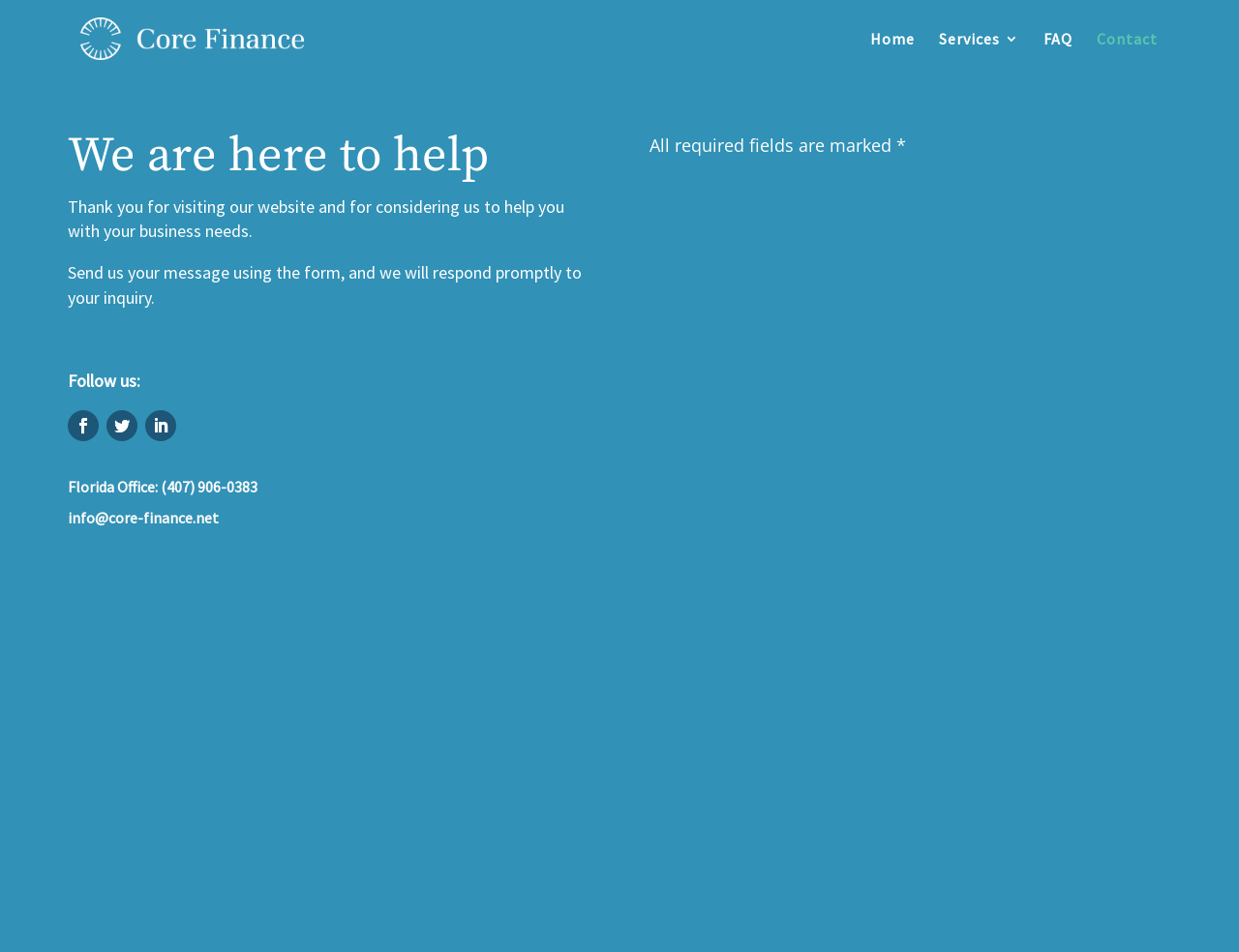From the screenshot, find the bounding box of the UI element matching this description: "Home". Supply the bounding box coordinates in the form [left, top, right, bottom], each a float between 0 and 1.

[0.703, 0.034, 0.739, 0.081]